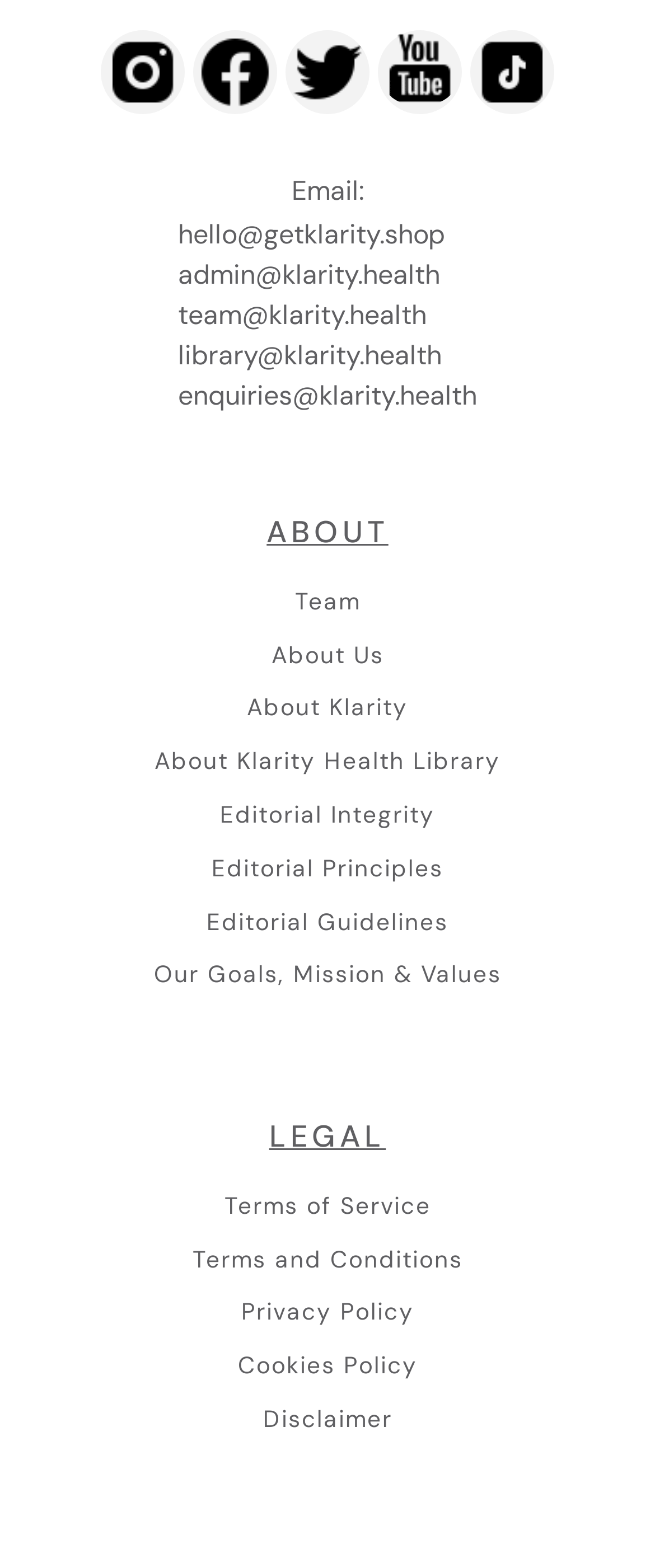Show me the bounding box coordinates of the clickable region to achieve the task as per the instruction: "Visit the 'Team' page".

[0.45, 0.374, 0.55, 0.392]